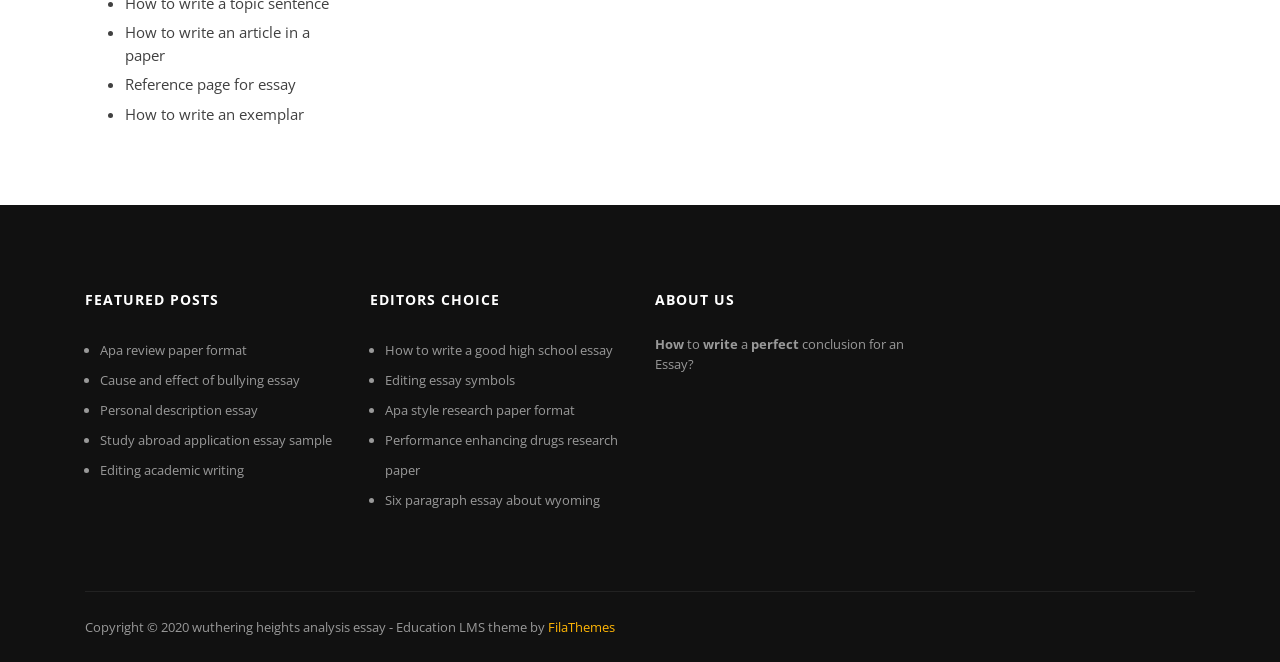Answer this question using a single word or a brief phrase:
What is the theme of the links under 'EDITORS CHOICE'?

Academic writing